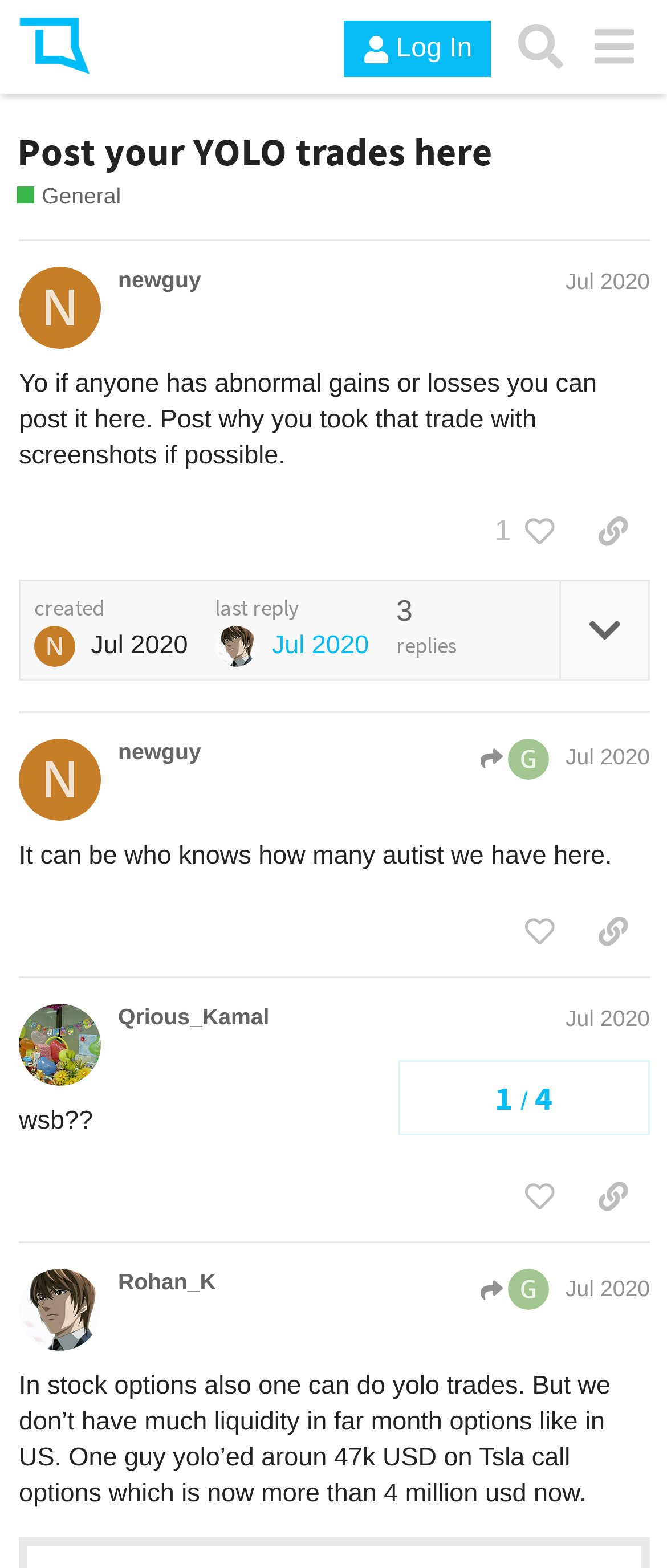Write a detailed summary of the webpage, including text, images, and layout.

This webpage is a forum discussion page where users can post and share their YOLO (You Only Live Once) trades. The page has a header section at the top with a logo, a login button, a search button, and a menu button. Below the header, there is a heading that reads "Post your YOLO trades here" followed by a link to the same title.

The main content of the page is divided into four sections, each representing a different post from various users. Each post has a heading with the username and date of posting, followed by the post content. The post content includes text, and some posts have additional elements such as links, images, and buttons.

The first post is from a user named "newguy" and has a text that reads "Yo if anyone has abnormal gains or losses you can post it here. Post why you took that trade with screenshots if possible." Below the post, there are buttons to like the post, copy a link to the post, and a timestamp indicating when the post was created.

The second post is also from "newguy" and has a text that reads "It can be who knows how many autist we have here." The post has similar elements as the first post, including buttons to like and copy the link.

The third post is from a user named "Qrious_Kamal" and has a text that reads "wsb??" This post also has similar elements as the previous posts.

The fourth post is from a user named "Rohan_K" and has a longer text that discusses YOLO trades in stock options. The post also has a "Load parent post" button, indicating that it is a response to a previous post.

Overall, the webpage is a discussion forum where users can share their experiences and thoughts on YOLO trades, and engage with each other through likes, comments, and responses.